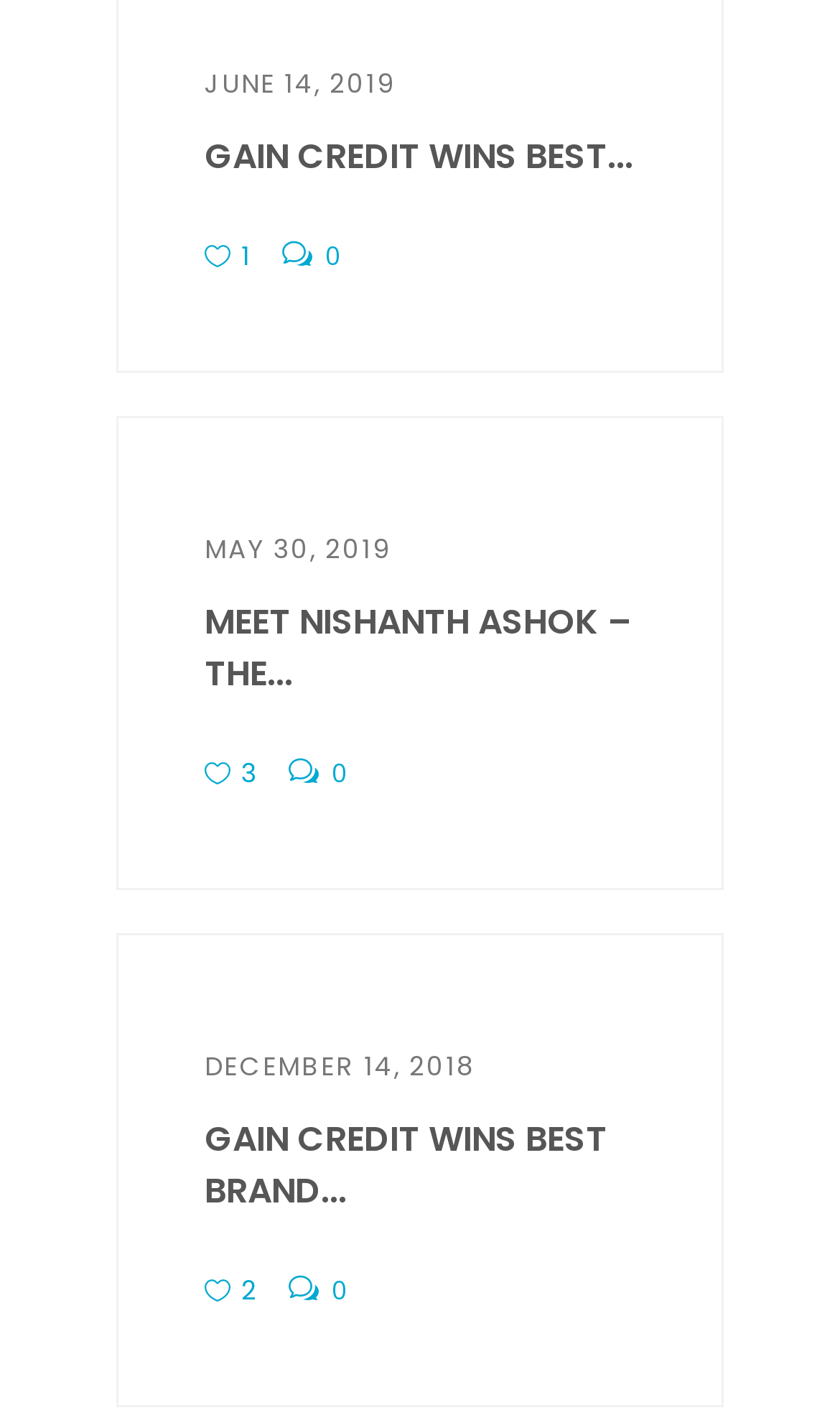Determine the bounding box coordinates of the area to click in order to meet this instruction: "View article about NISHANTH ASHOK".

[0.244, 0.42, 0.751, 0.491]